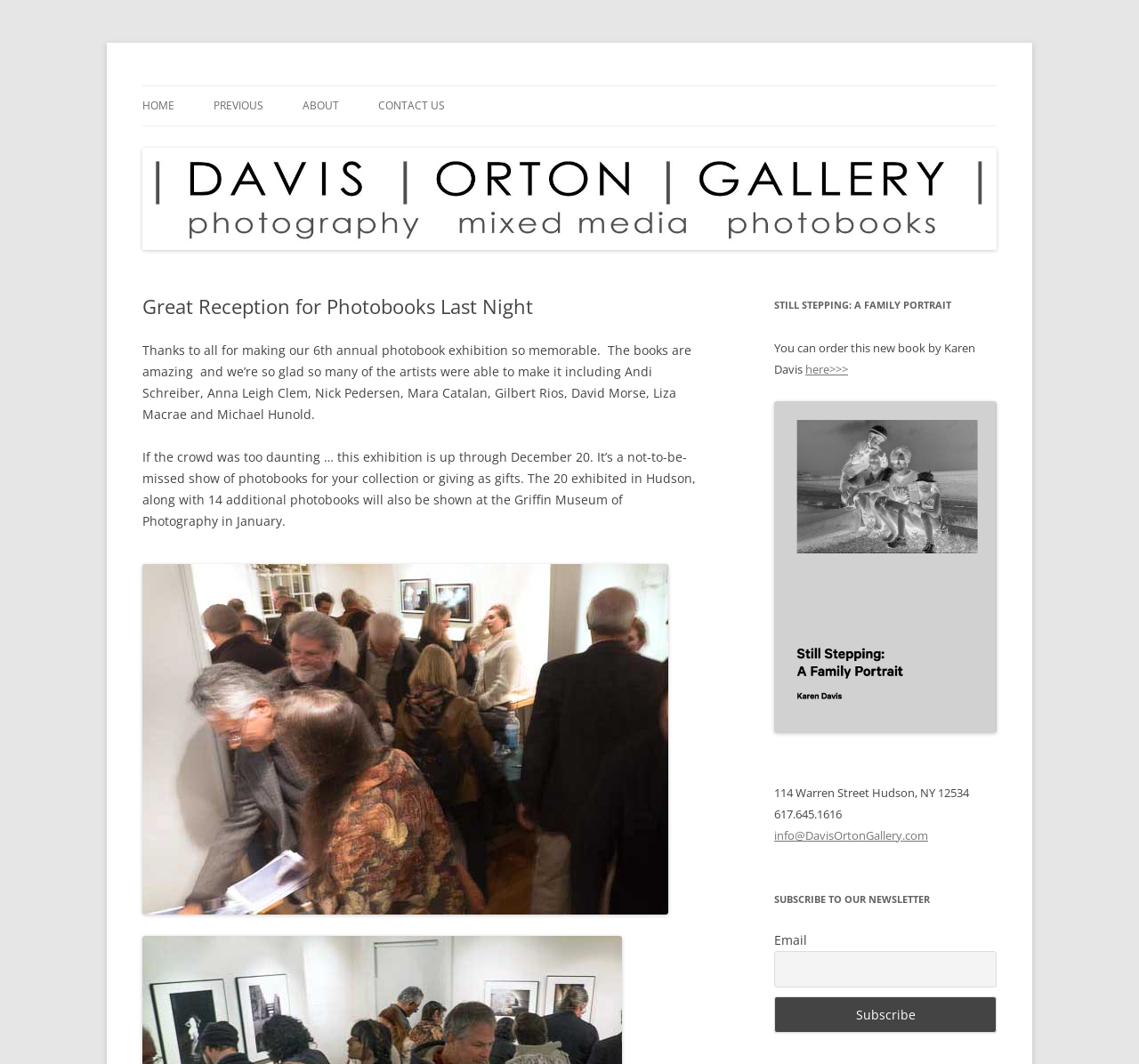How many exhibitions are listed on the webpage?
Look at the screenshot and provide an in-depth answer.

The webpage lists multiple exhibitions, including 2023 EXHIBITIONS, 2022 EXHIBITIONS, 2021 EXHIBITIONS, and so on, indicating that there are multiple exhibitions listed on the webpage.